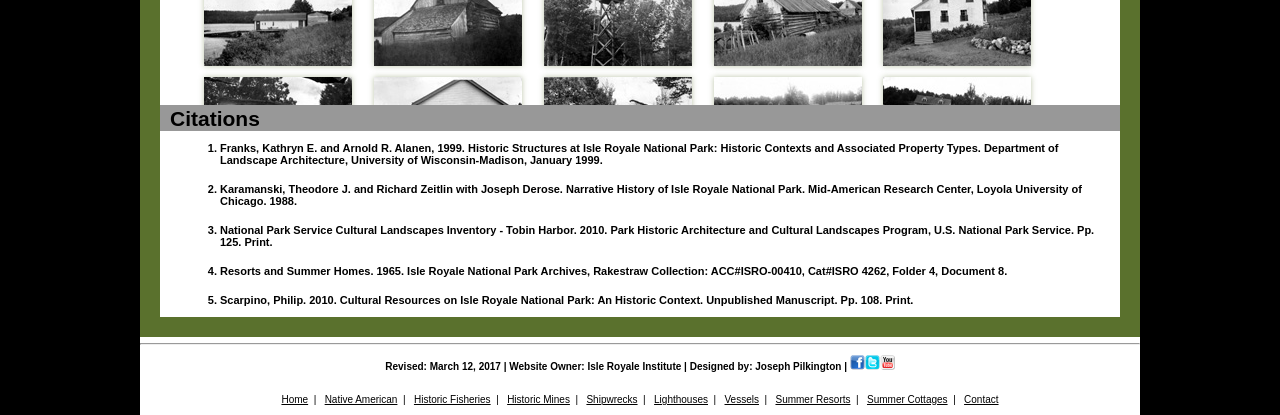What is the purpose of the links at the bottom of the webpage?
Please respond to the question with as much detail as possible.

The links at the bottom of the webpage, such as 'Home', 'Native American', 'Historic Fisheries', etc., appear to be navigation links that allow users to access different sections or topics within the website.